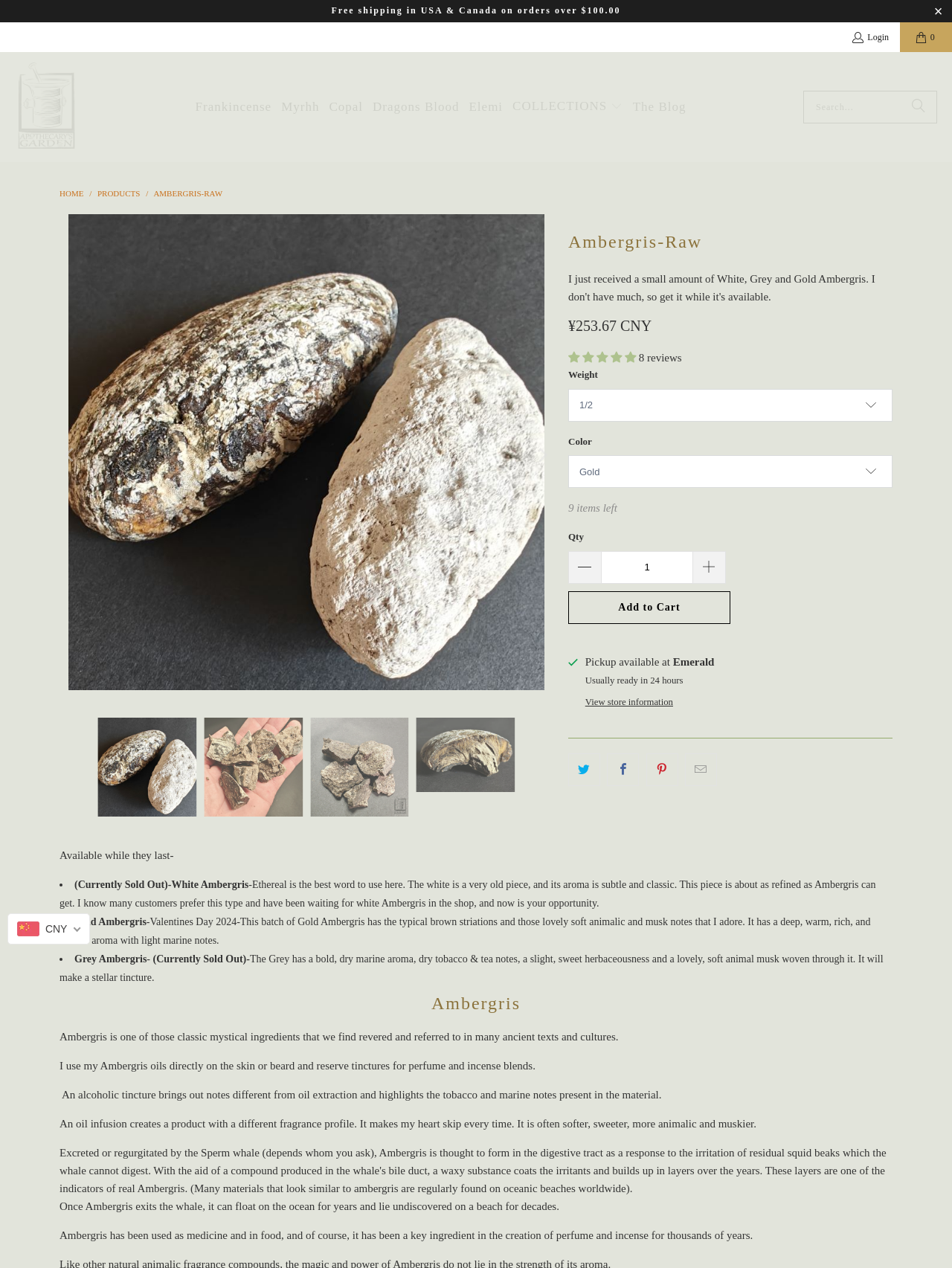Locate the bounding box coordinates of the clickable element to fulfill the following instruction: "Login". Provide the coordinates as four float numbers between 0 and 1 in the format [left, top, right, bottom].

[0.894, 0.022, 0.934, 0.036]